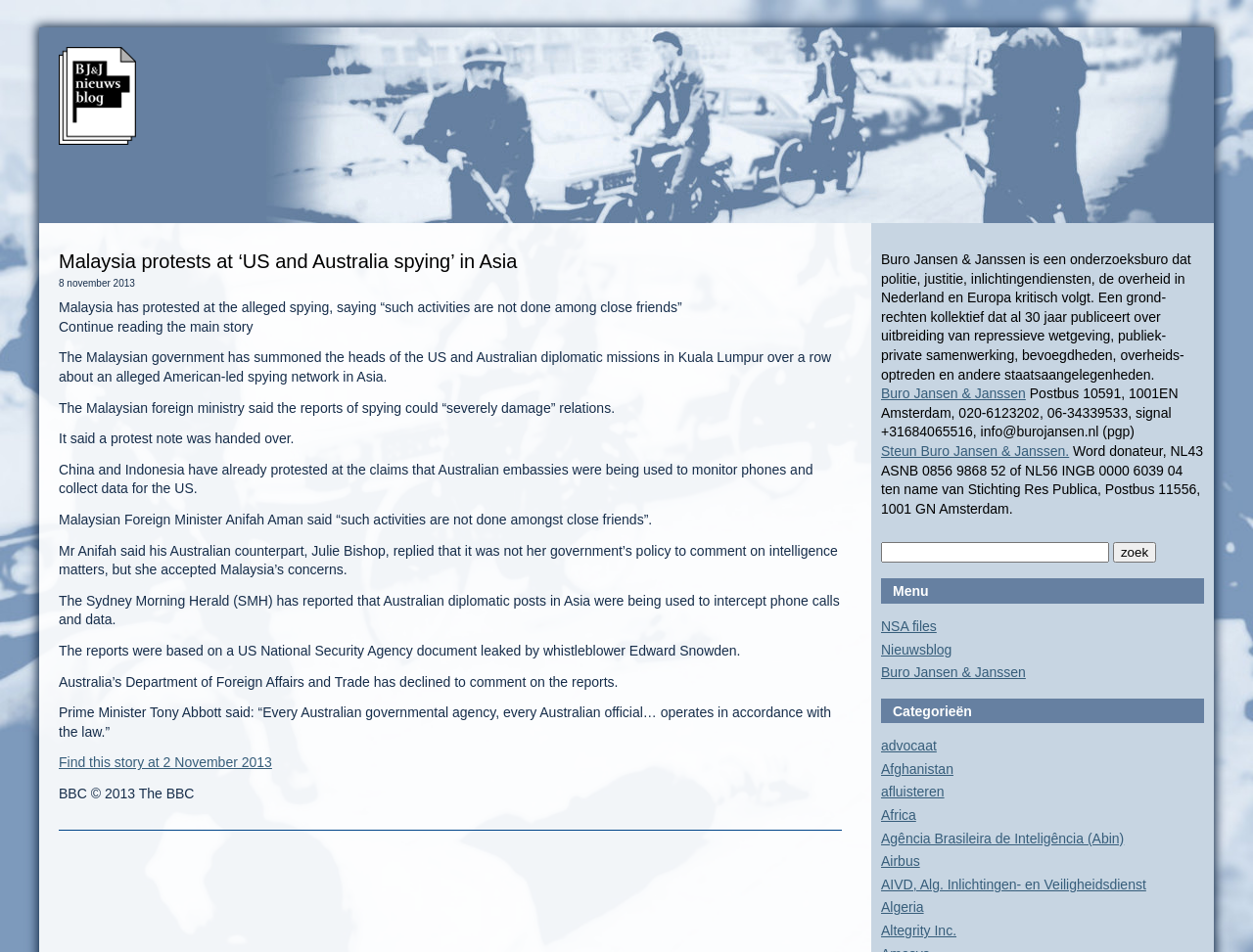Please identify the bounding box coordinates of the element's region that should be clicked to execute the following instruction: "Read the 'Malaysia protests at ‘US and Australia spying’ in Asia' news". The bounding box coordinates must be four float numbers between 0 and 1, i.e., [left, top, right, bottom].

[0.047, 0.263, 0.413, 0.286]